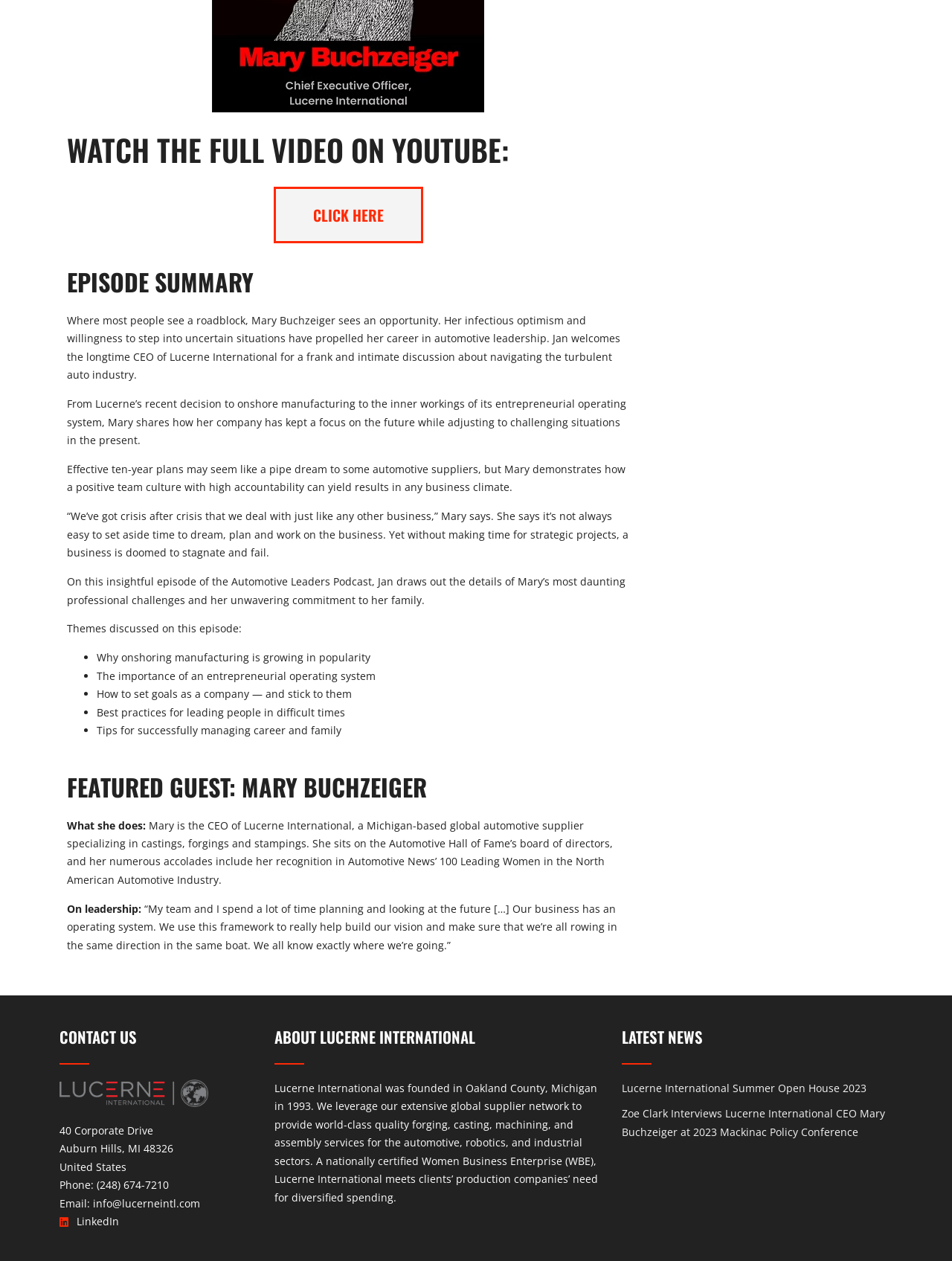Bounding box coordinates are given in the format (top-left x, top-left y, bottom-right x, bottom-right y). All values should be floating point numbers between 0 and 1. Provide the bounding box coordinate for the UI element described as: Cheap NFL Jerseys

None